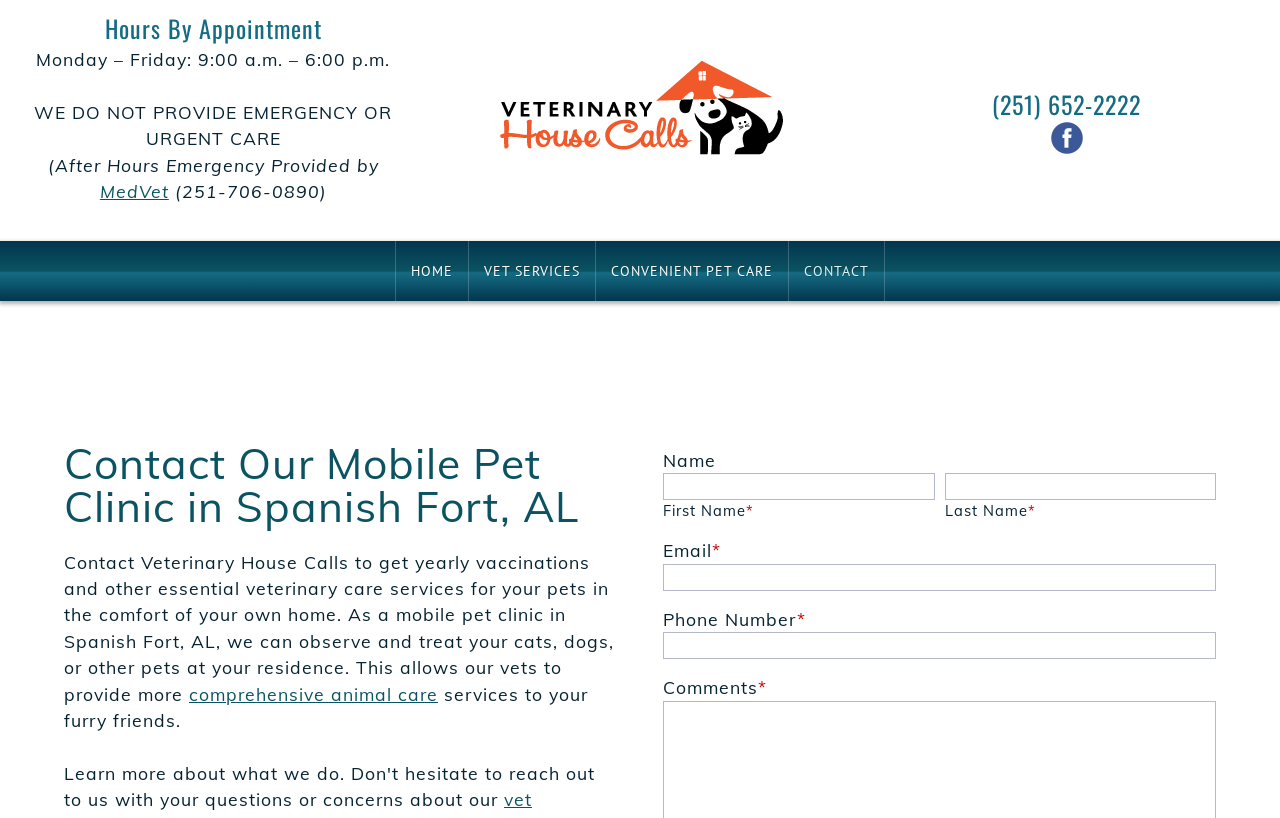Create a detailed narrative describing the layout and content of the webpage.

The webpage is about a pet clinic in Spanish Fort, AL, offering veterinary house calls. At the top, there is a layout table that spans the entire width of the page, containing three cells. The left cell displays the clinic's hours of operation, including a link to MedVet for after-hours emergency care. The middle cell is empty, and the right cell contains the clinic's phone number and a Facebook icon, which is an image.

Below this table, there is another layout table that contains a navigation menu with four links: HOME, VET SERVICES, CONVENIENT PET CARE, and CONTACT. The CONTACT link is highlighted, indicating that it is the current page.

On the CONTACT page, there is a heading that reads "Contact Our Mobile Pet Clinic in Spanish Fort, AL". Below this heading, there is a link to "comprehensive animal care". Further down, there is a form with several input fields, including First Name, Last Name, Email, Phone Number, and Comments. Each field has a corresponding text box where users can enter their information. The form is organized into a table with two columns, with the field labels on the left and the text boxes on the right.